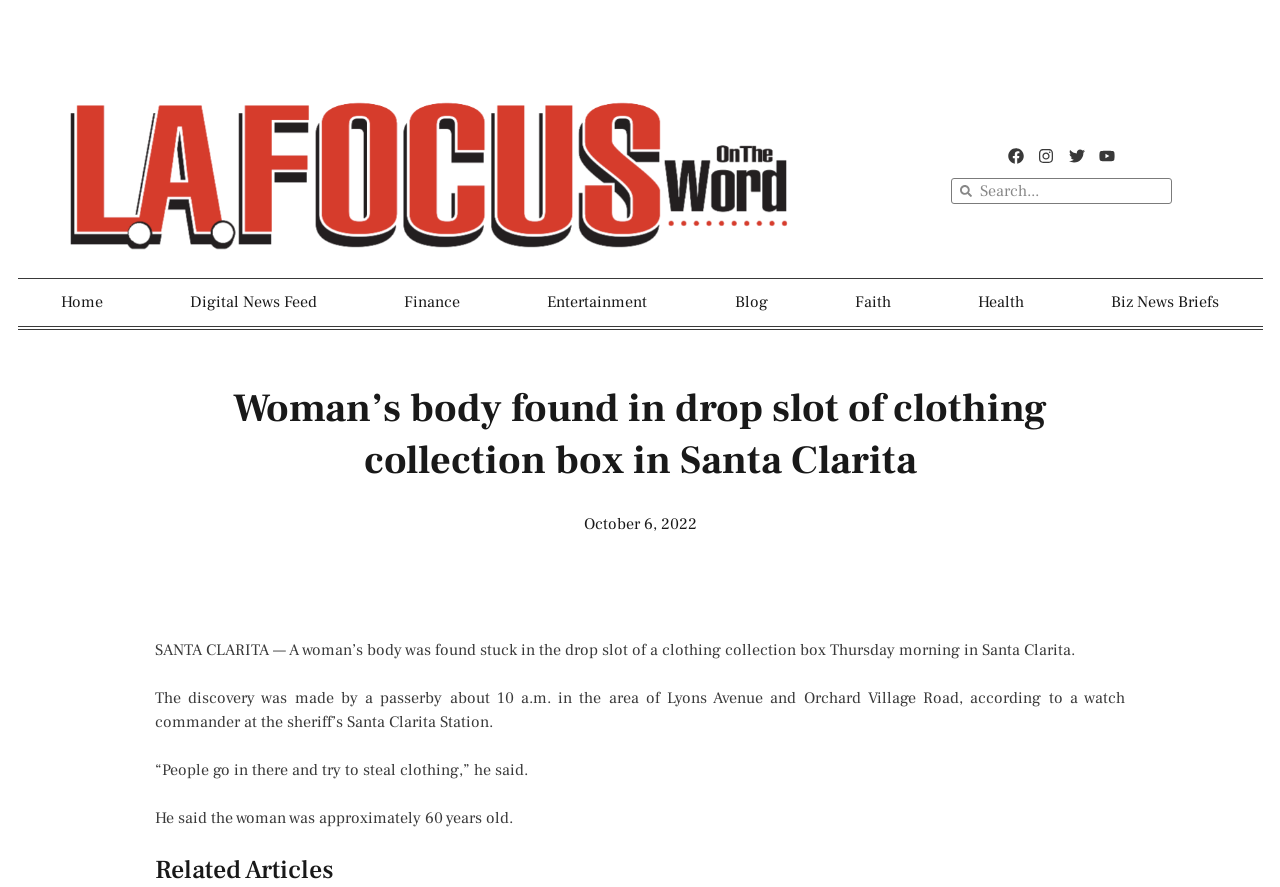Examine the image carefully and respond to the question with a detailed answer: 
What time was the discovery made?

According to the link element with the text 'October 6, 2022' and the time element with no text, we can determine that the discovery was made at around 10 a.m. on October 6, 2022.